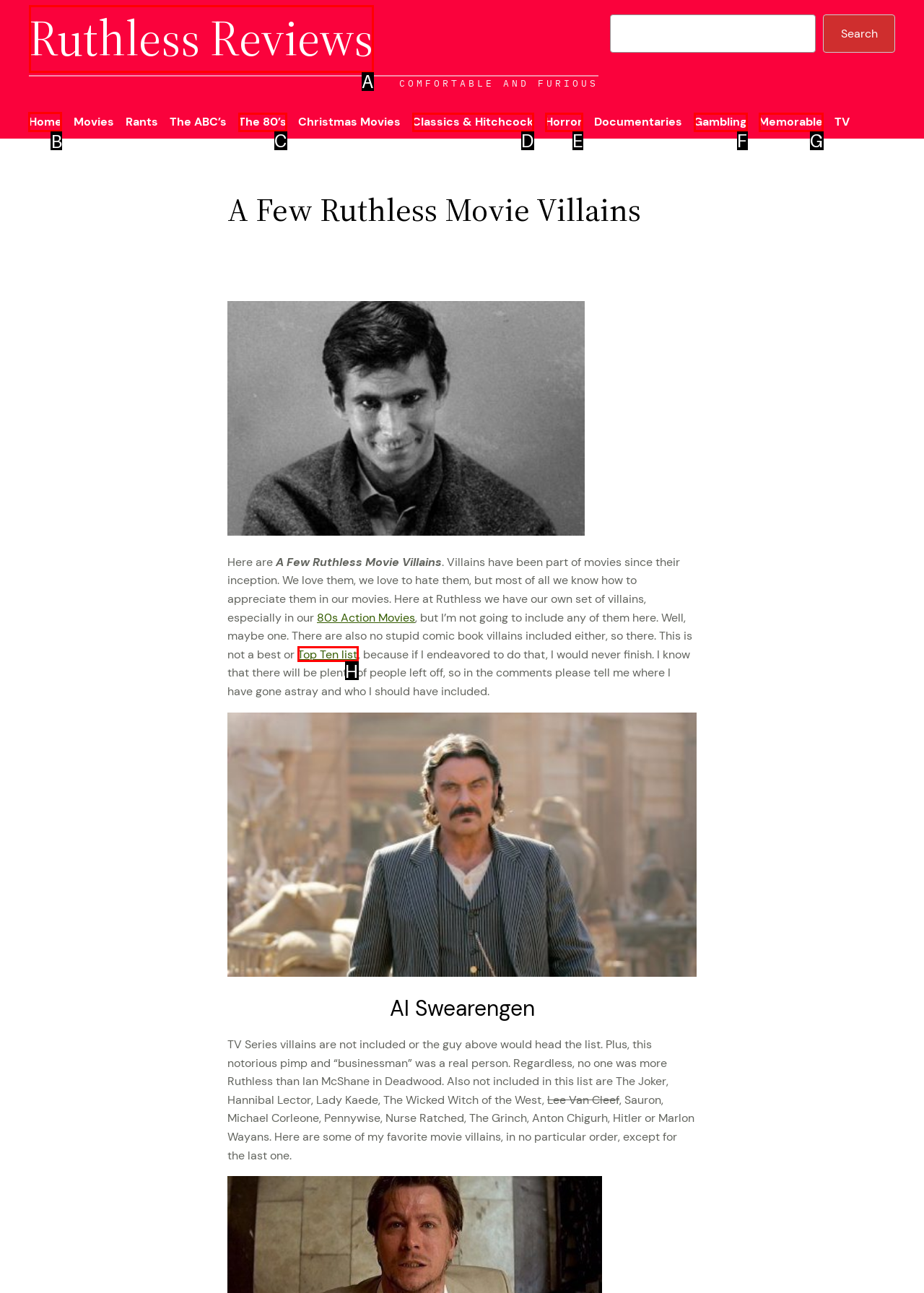Identify the HTML element to click to fulfill this task: Go to the Home page
Answer with the letter from the given choices.

B